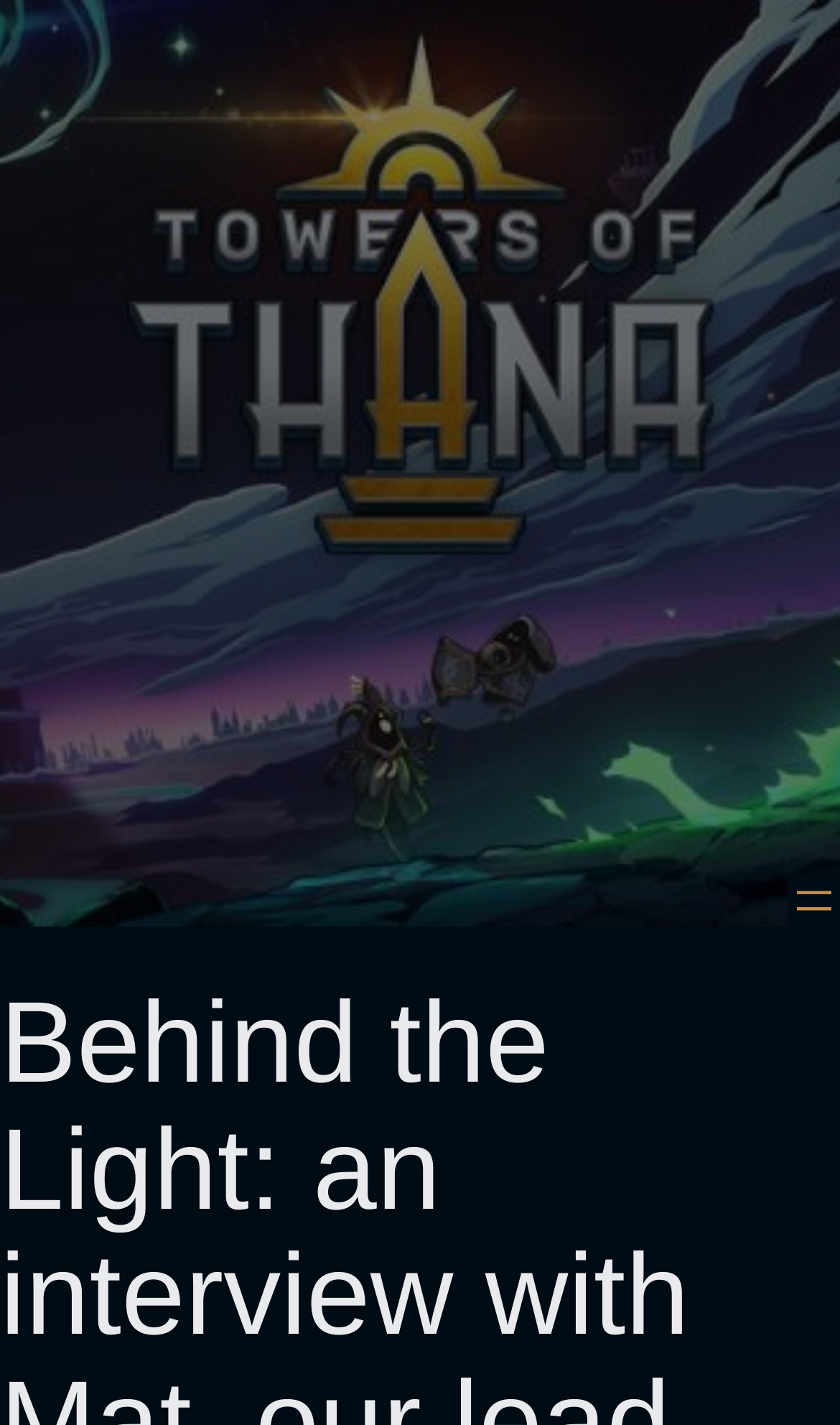From the webpage screenshot, predict the bounding box coordinates (top-left x, top-left y, bottom-right x, bottom-right y) for the UI element described here: aria-label="Open menu"

[0.938, 0.614, 1.0, 0.65]